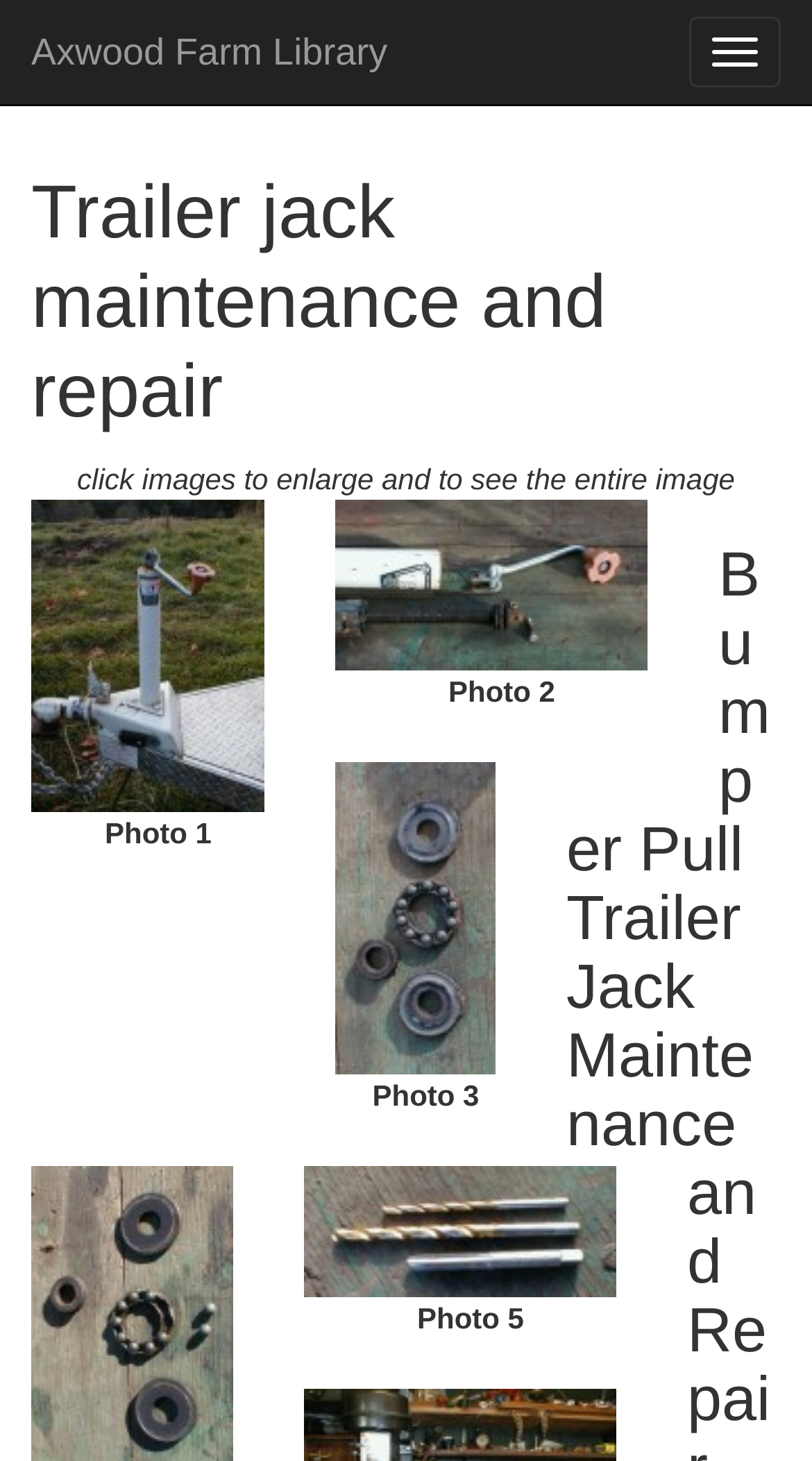What is the position of the 'TOGGLE NAVIGATION' button?
Look at the image and respond with a single word or a short phrase.

Top right